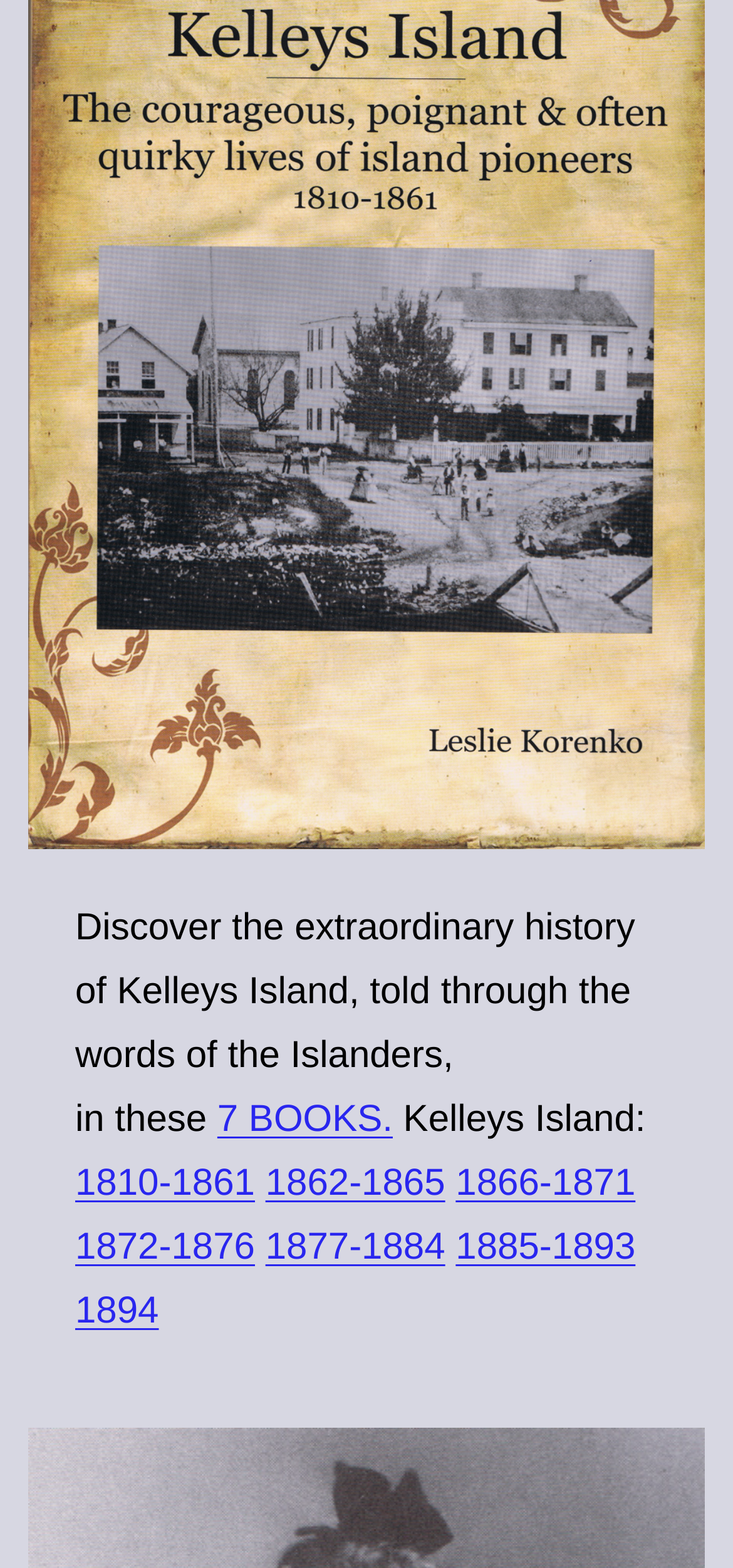Show the bounding box coordinates for the HTML element described as: "1862-1865".

[0.362, 0.742, 0.607, 0.768]